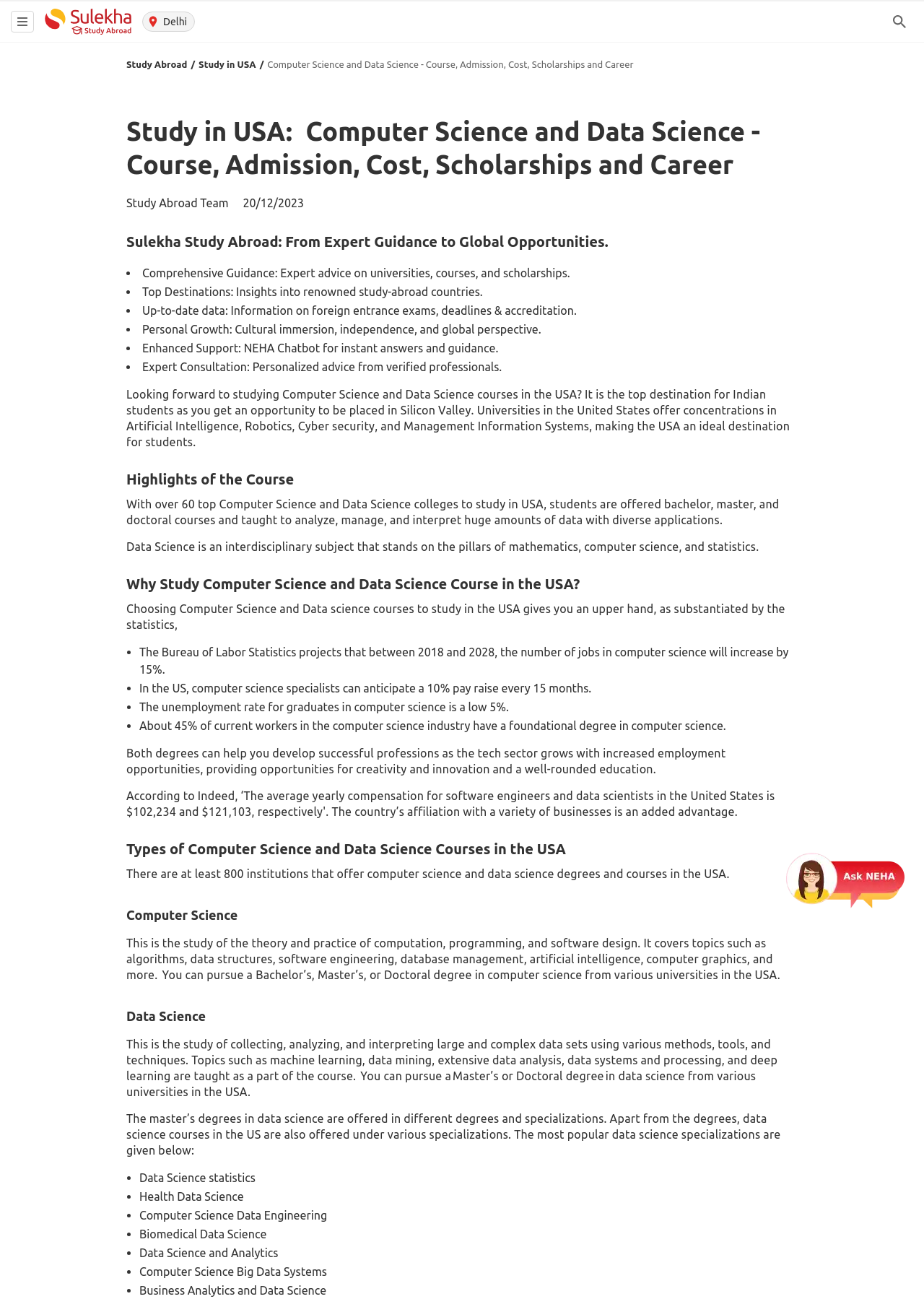Using the element description provided, determine the bounding box coordinates in the format (top-left x, top-left y, bottom-right x, bottom-right y). Ensure that all values are floating point numbers between 0 and 1. Element description: parent_node: Delhi title="Study Abroad"

[0.048, 0.007, 0.142, 0.027]